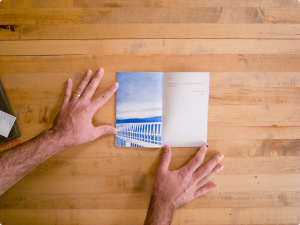Detail everything you observe in the image.

The image captures a person's hands gently holding an open book on a wooden table. The left page features a soft blue illustration depicting a serene sky above a white railing, evoking a feeling of calmness and tranquility. On the right page, blank space invites the reader to reflect or jot down thoughts, suggesting a journal-like quality to the book. The warm tones of the wooden surface add a cozy atmosphere, making it an inviting scene for contemplation or creativity. This visual representation aligns with the themes explored in the accompanying text, which discusses the nuances of individual accounts and portraits within a photography collection, potentially hinting at the interconnectedness of personal narratives.